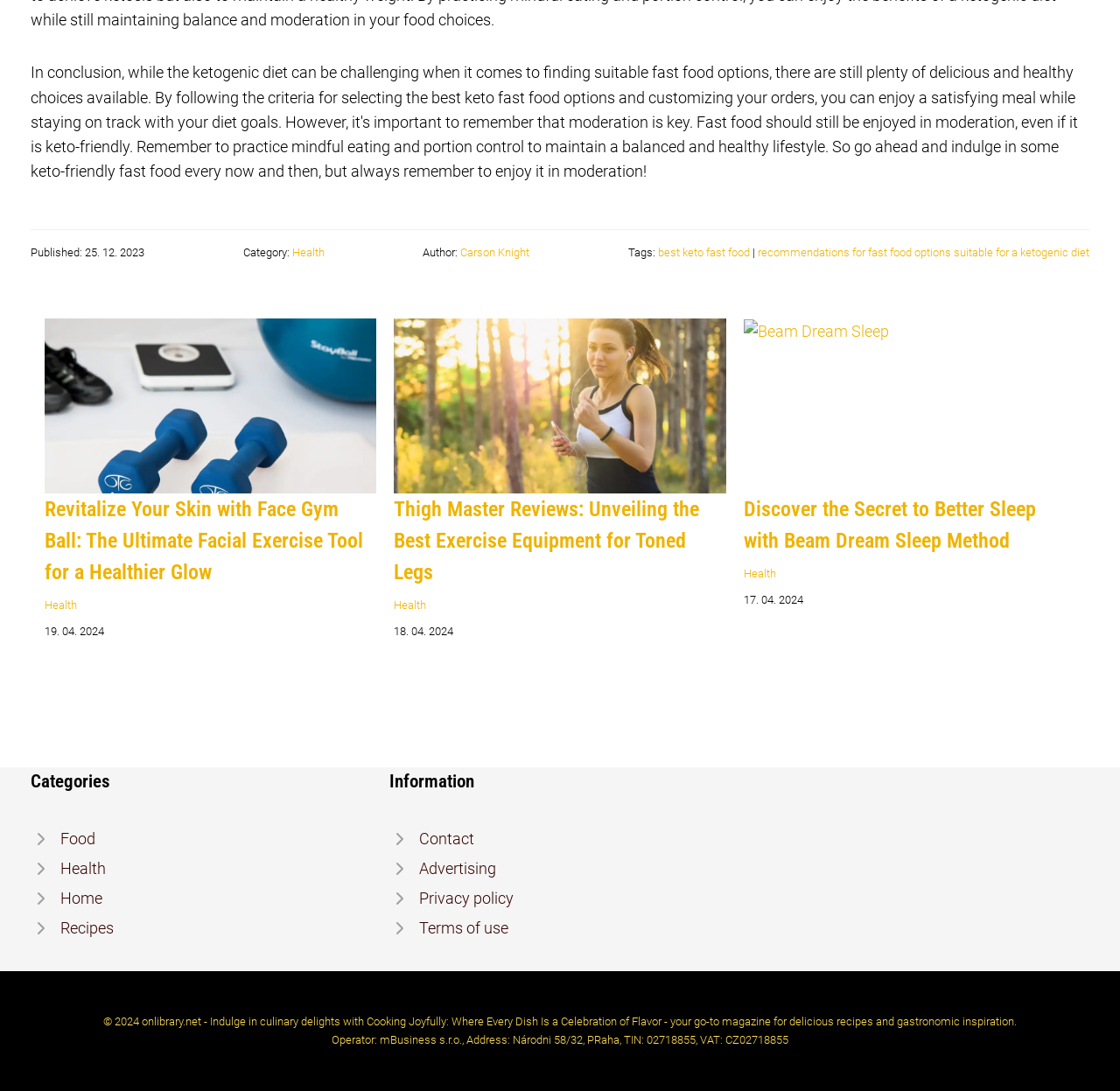What is the name of the author of the first article?
Please give a detailed and thorough answer to the question, covering all relevant points.

I examined the first article element and found a link element with the text 'Carson Knight', which is the name of the author of the article.